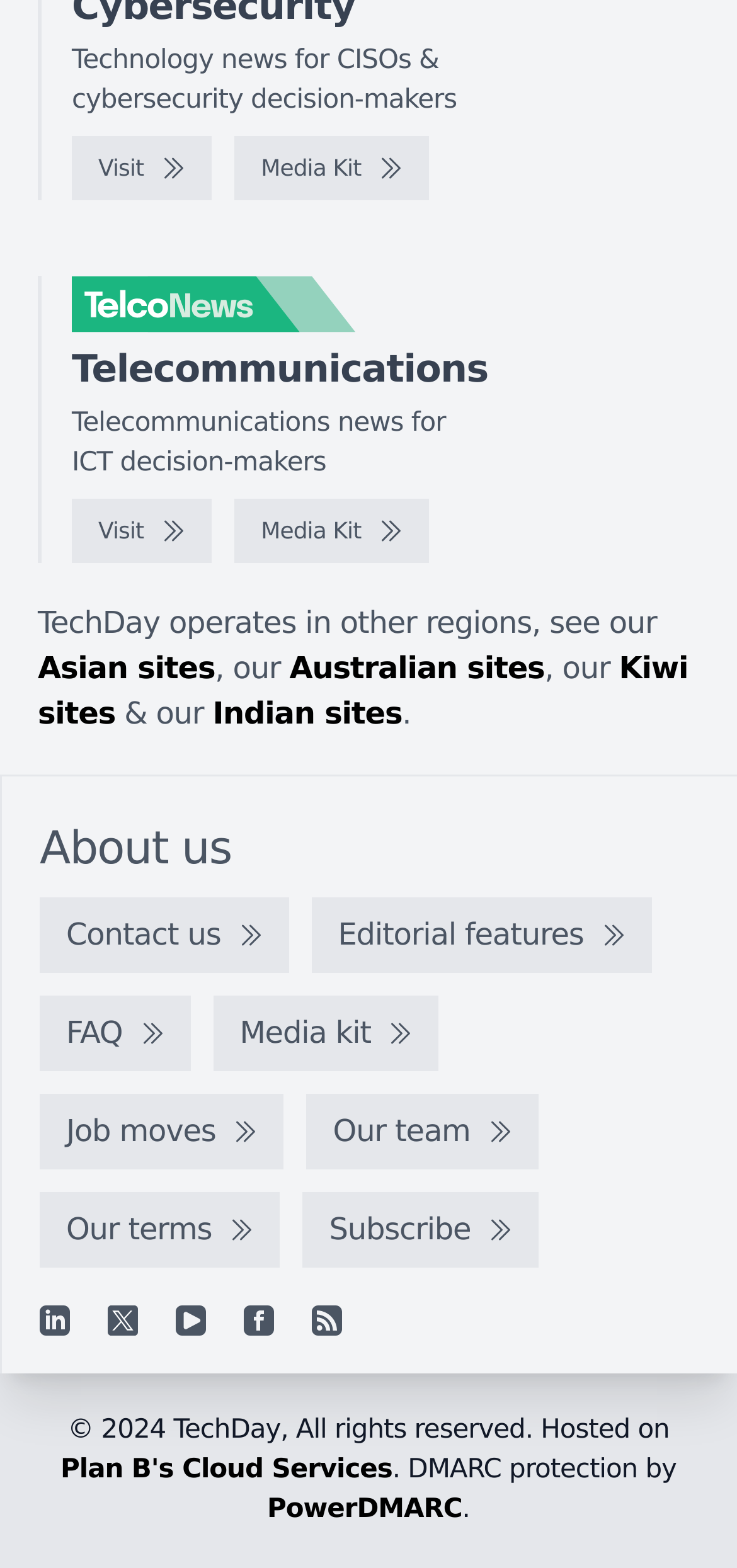Please identify the bounding box coordinates of the element's region that needs to be clicked to fulfill the following instruction: "go to Merchandising". The bounding box coordinates should consist of four float numbers between 0 and 1, i.e., [left, top, right, bottom].

None